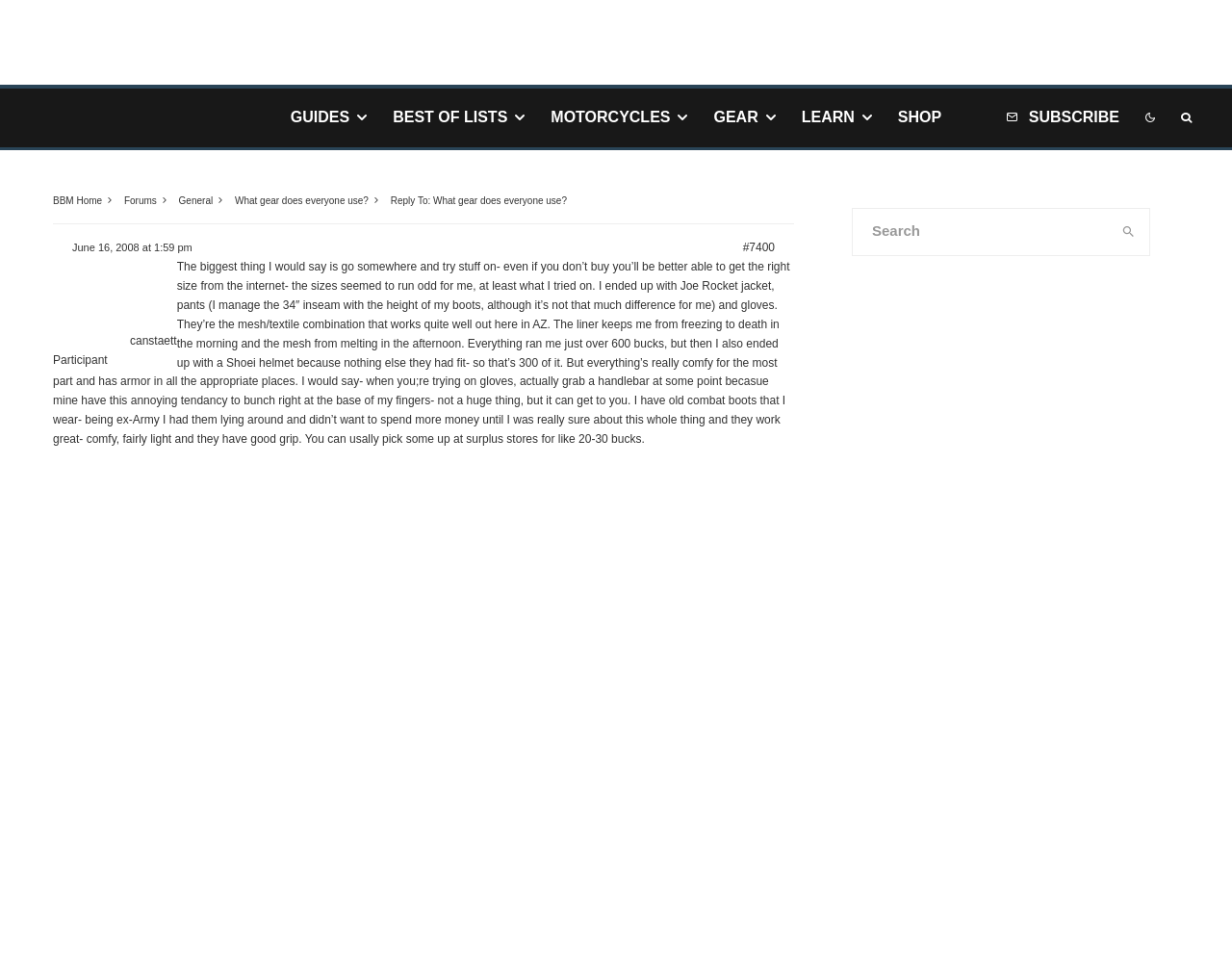Using the image as a reference, answer the following question in as much detail as possible:
What is the role of the user 'canstaett' in the discussion?

The text 'Participant' is located next to the username 'canstaett', which suggests that 'canstaett' is a participant in the discussion or a member of the forum.